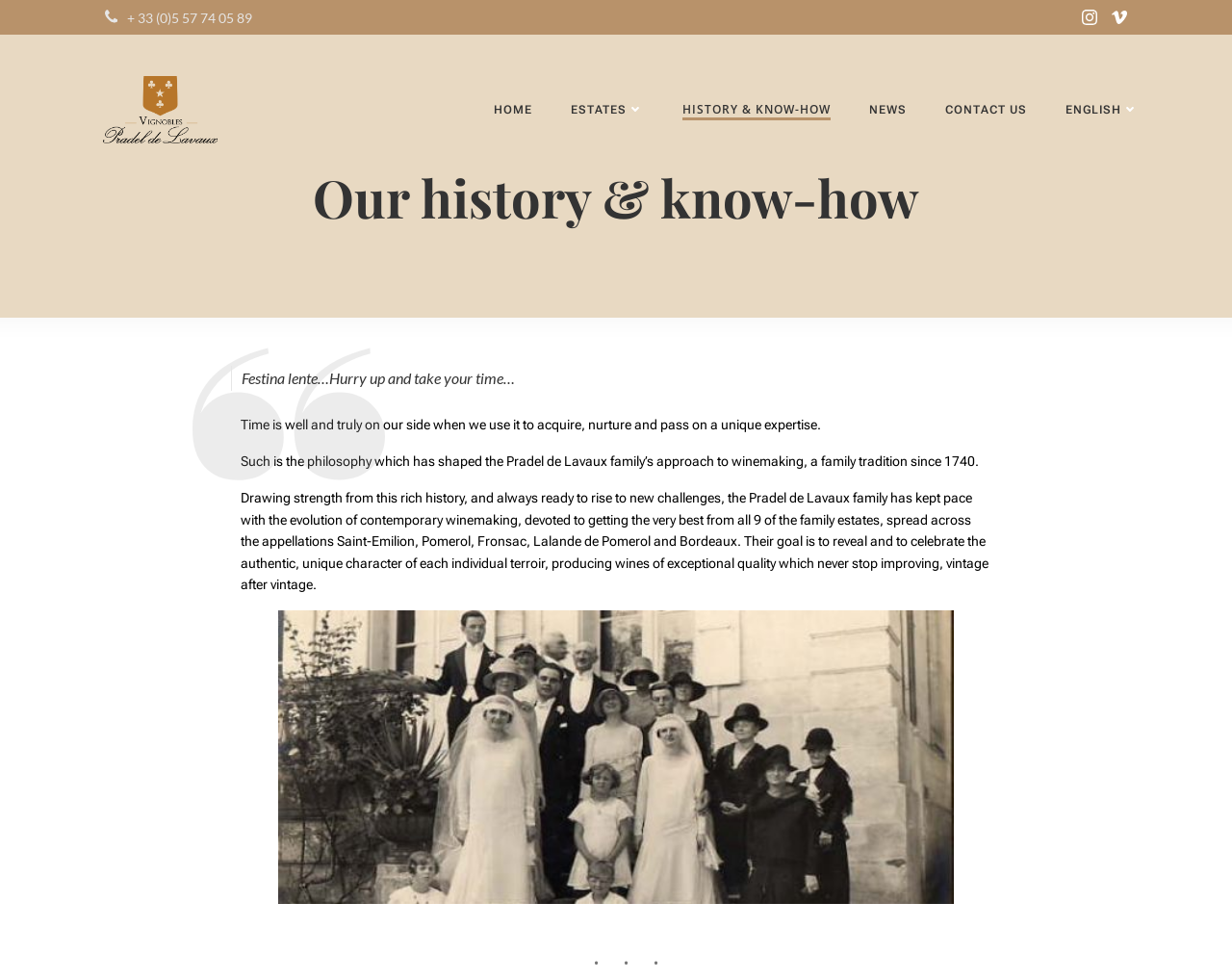Given the description: "Contact us", determine the bounding box coordinates of the UI element. The coordinates should be formatted as four float numbers between 0 and 1, [left, top, right, bottom].

[0.767, 0.103, 0.834, 0.121]